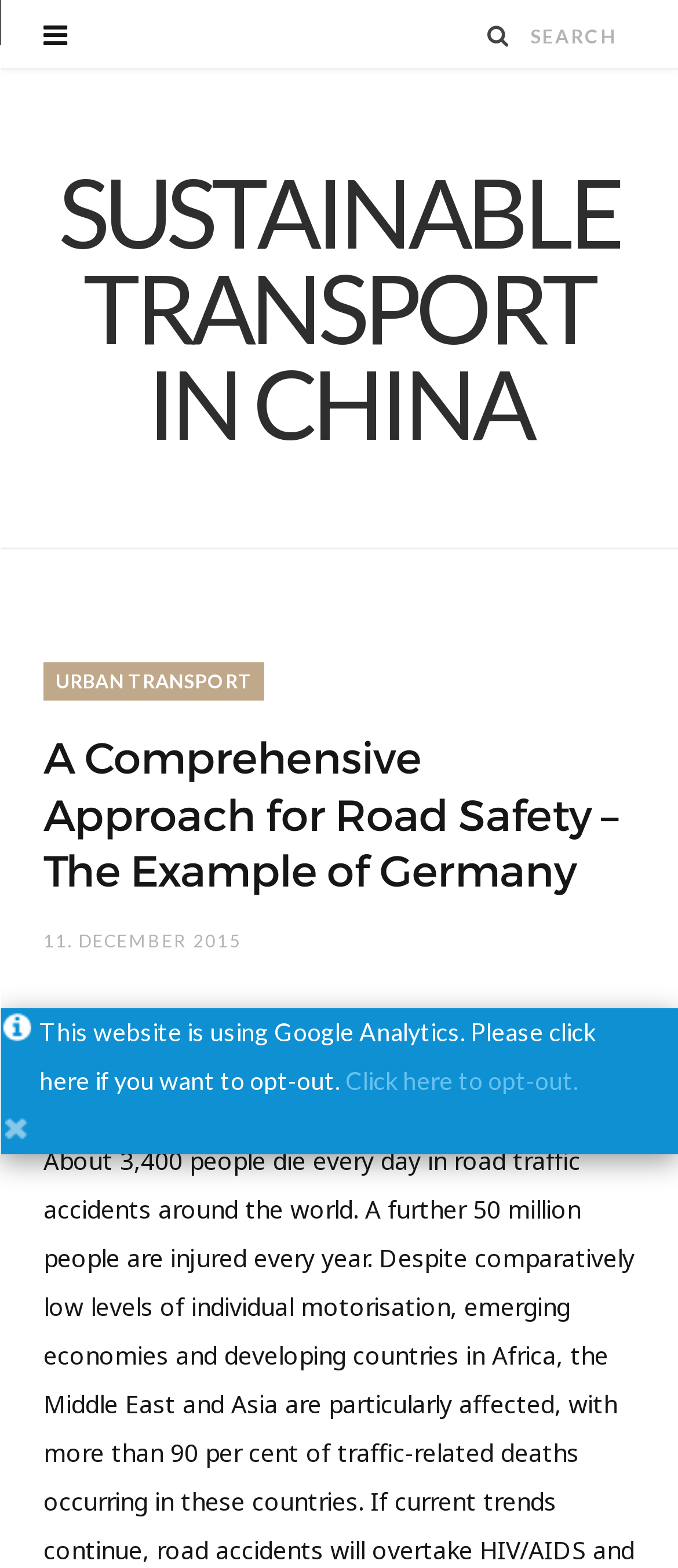Determine the heading of the webpage and extract its text content.

A Comprehensive Approach for Road Safety – The Example of Germany